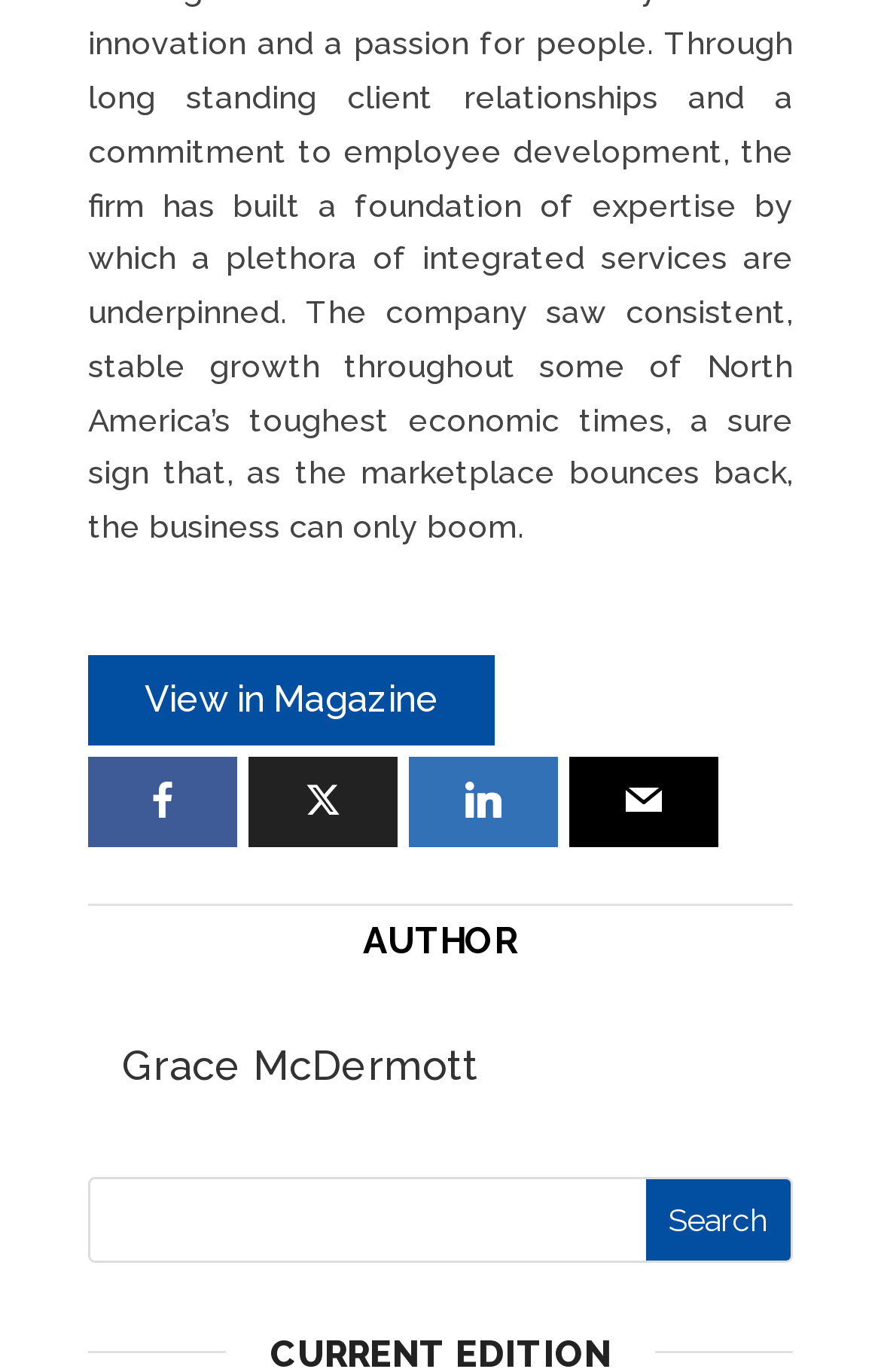What is the function of the 'View in Magazine' link?
Based on the image content, provide your answer in one word or a short phrase.

View in Magazine